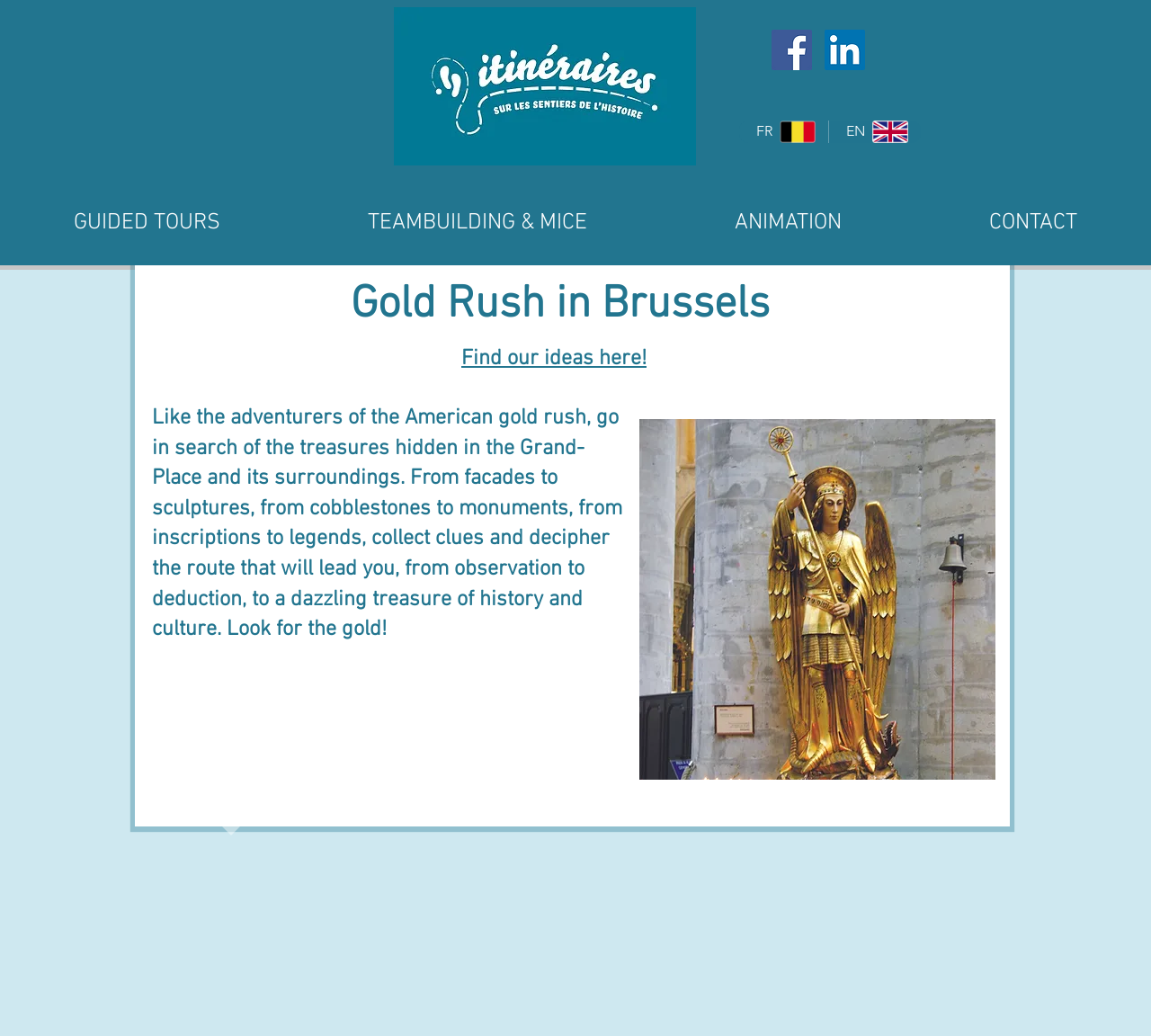What is the theme of the treasure hunt?
From the screenshot, supply a one-word or short-phrase answer.

American gold rush